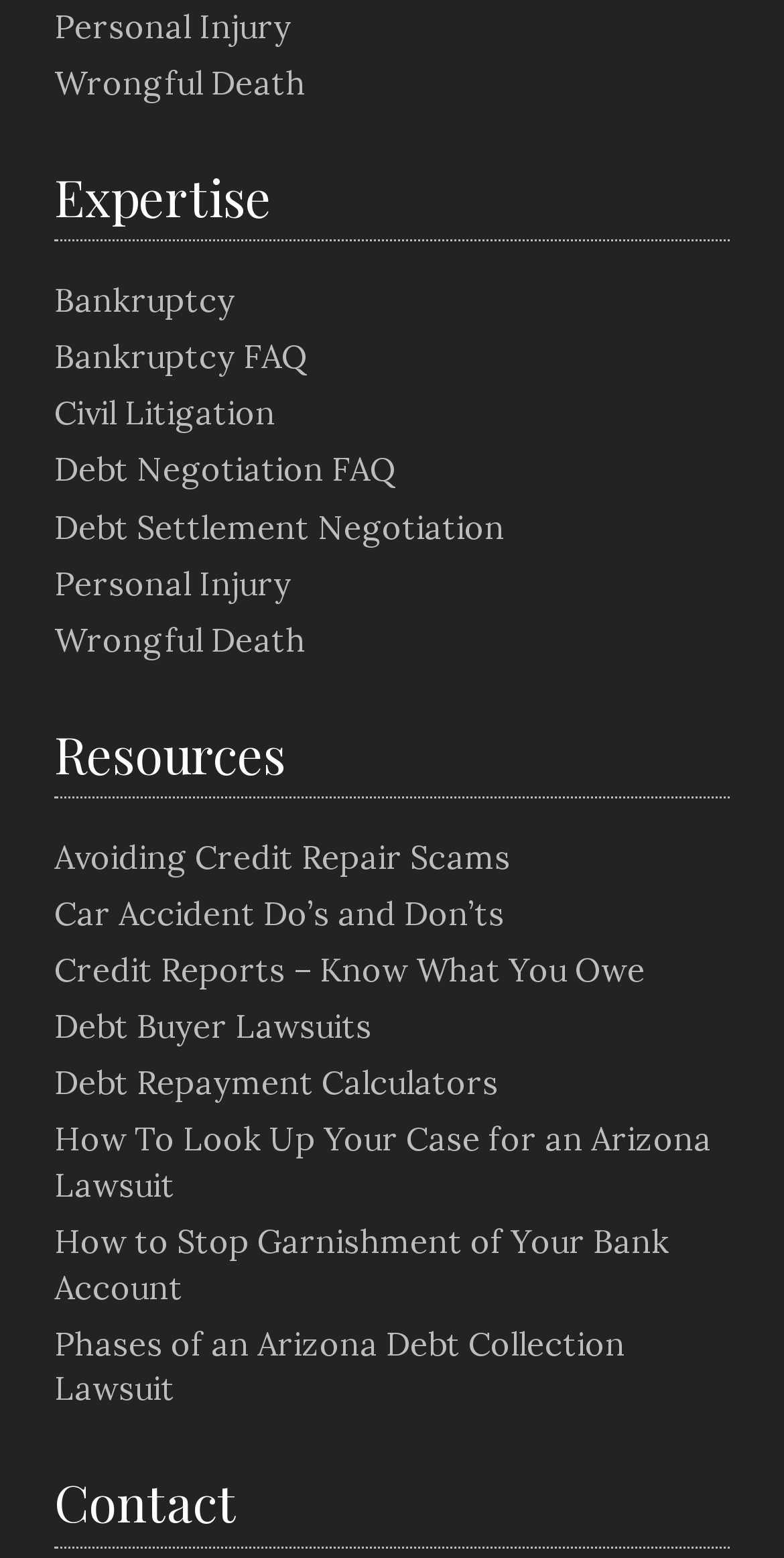How many links are there under Resources?
Please elaborate on the answer to the question with detailed information.

I counted the number of links under the 'Resources' heading and found that there are 10 links, ranging from 'Avoiding Credit Repair Scams' to 'Phases of an Arizona Debt Collection Lawsuit'.